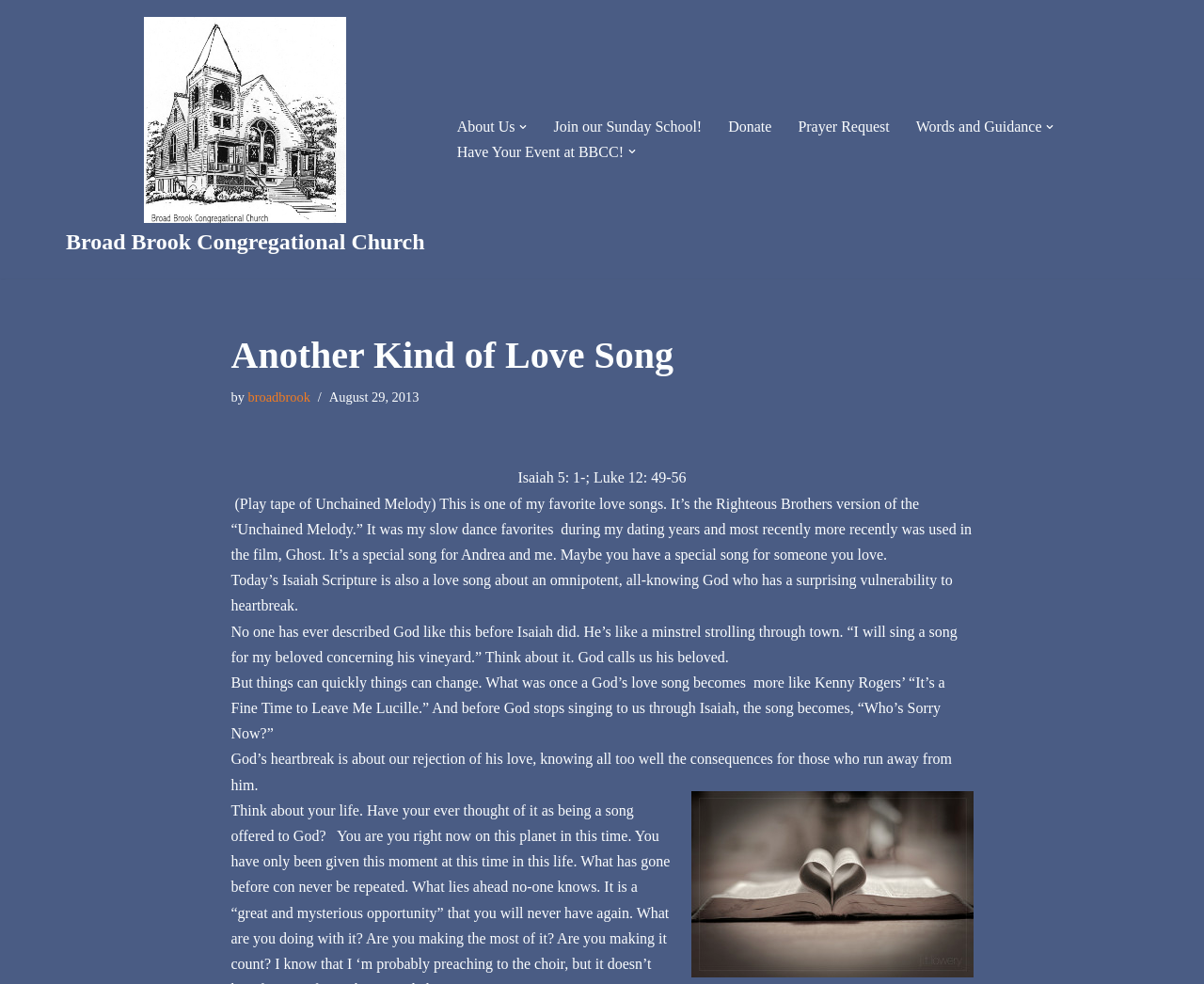Give a concise answer using one word or a phrase to the following question:
What is the title of the sermon?

Another Kind of Love Song